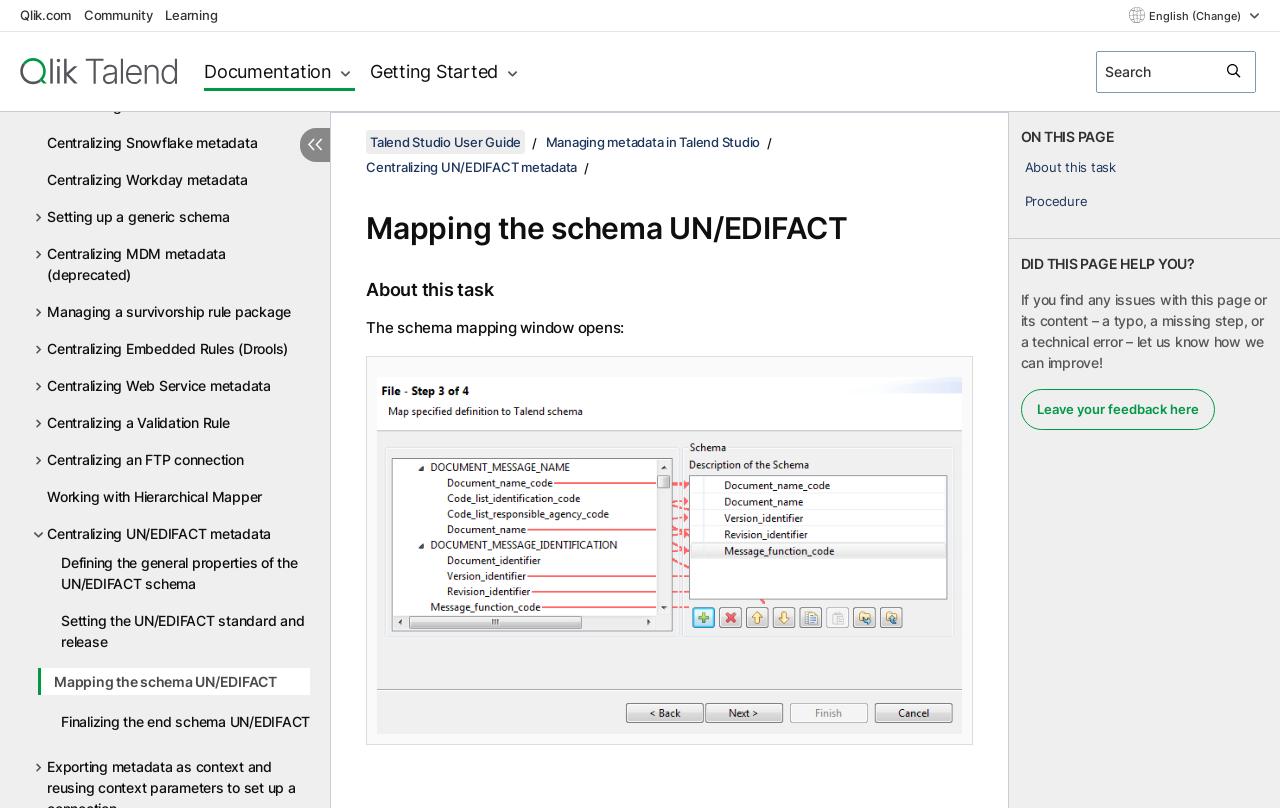Locate the bounding box coordinates of the area that needs to be clicked to fulfill the following instruction: "Search the help". The coordinates should be in the format of four float numbers between 0 and 1, namely [left, top, right, bottom].

[0.857, 0.064, 0.946, 0.113]